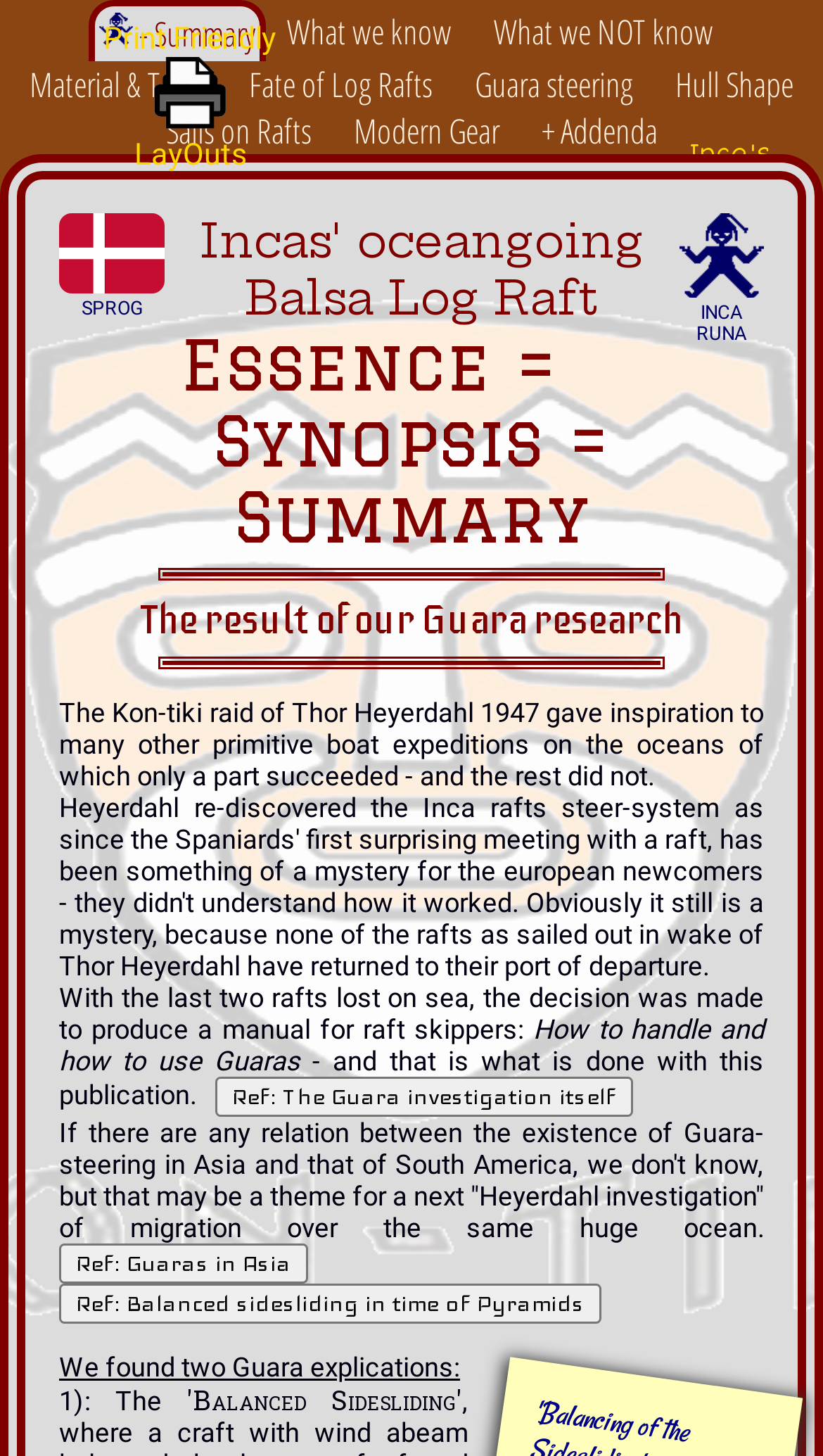Determine the bounding box coordinates for the region that must be clicked to execute the following instruction: "Click on 'Guara steering'".

[0.577, 0.042, 0.769, 0.074]